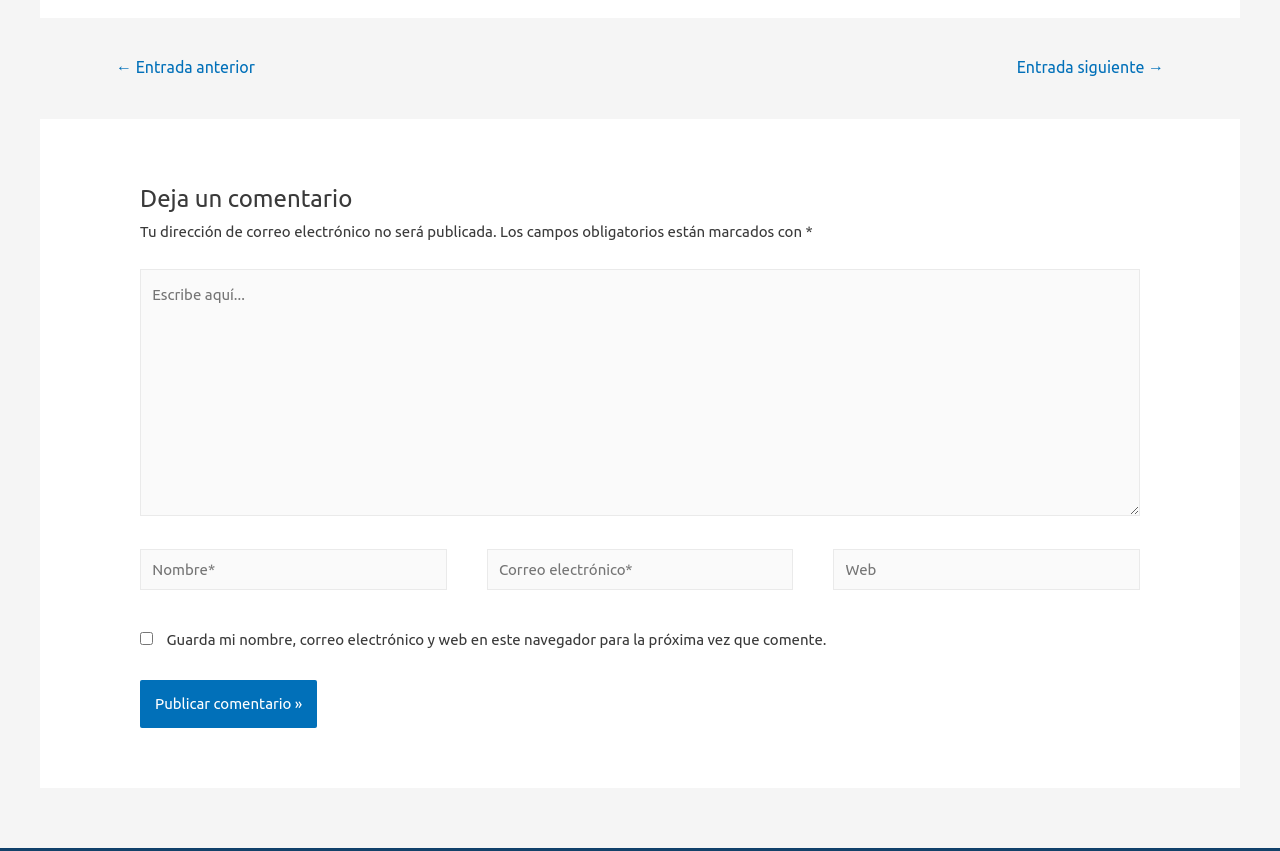What is the function of the checkbox?
Based on the image, provide a one-word or brief-phrase response.

Save user info